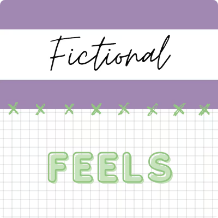Examine the image and give a thorough answer to the following question:
What is the purpose of the small green crosses?

The small green crosses are described as subtle decorative elements that highlight the connection between emotion and narrative, which is a central theme of the podcast 'Fictional Feels'. This design choice reinforces the idea that the podcast explores the emotional impacts of fictional stories.